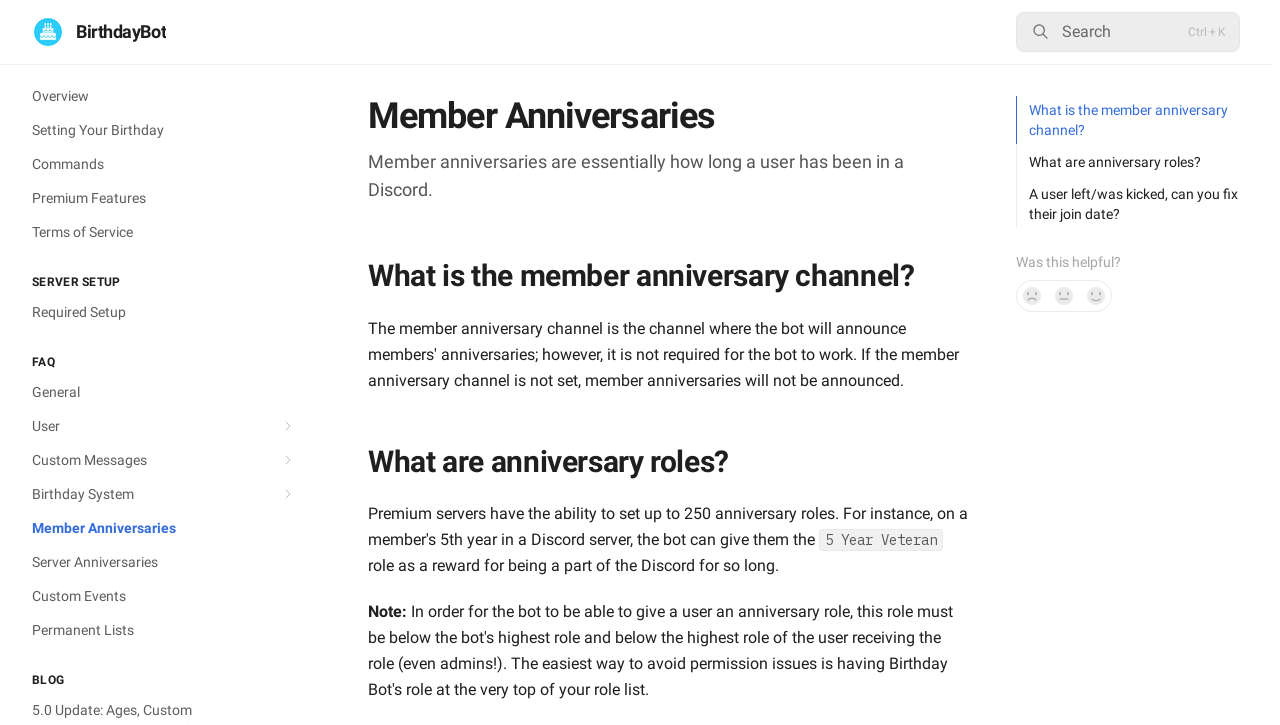What is the 'Member Anniversaries' page about?
Based on the image, please offer an in-depth response to the question.

The 'Member Anniversaries' page is about how long a user has been in a Discord server, including information on what the member anniversary channel is, what anniversary roles are, and how to handle situations where a user's join date needs to be fixed.